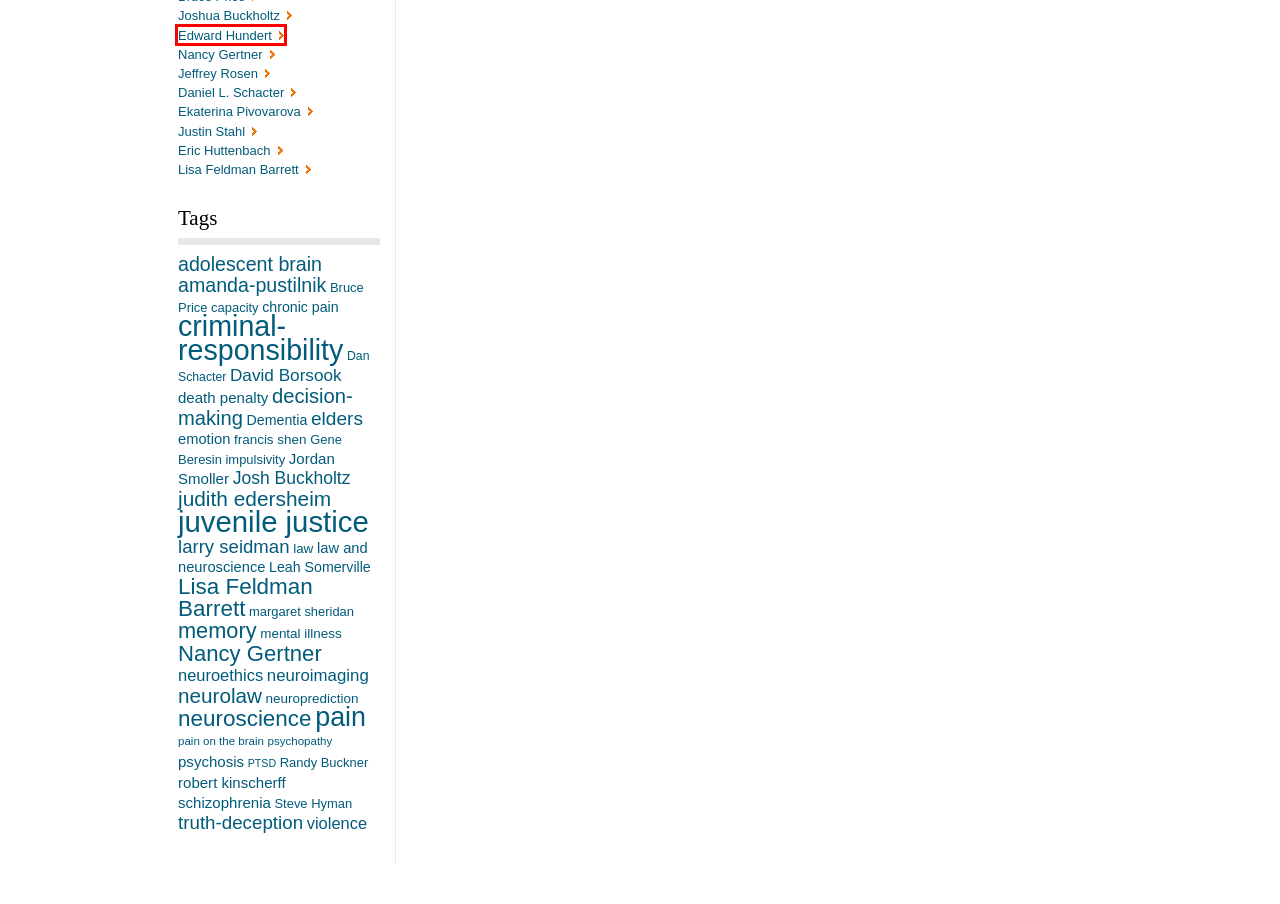Examine the screenshot of the webpage, noting the red bounding box around a UI element. Pick the webpage description that best matches the new page after the element in the red bounding box is clicked. Here are the candidates:
A. | adolescent brainCenter for Law, Brain & Behavior
B. | 2013 | JuneCenter for Law, Brain & Behavior
C. | 2014 | OctoberCenter for Law, Brain & Behavior
D. | Edward HundertCenter for Law, Brain & Behavior
E. | 2020 | MayCenter for Law, Brain & Behavior
F. | Daniel L. SchacterCenter for Law, Brain & Behavior
G. | 2020 | JuneCenter for Law, Brain & Behavior
H. | Joshua BuckholtzCenter for Law, Brain & Behavior

D